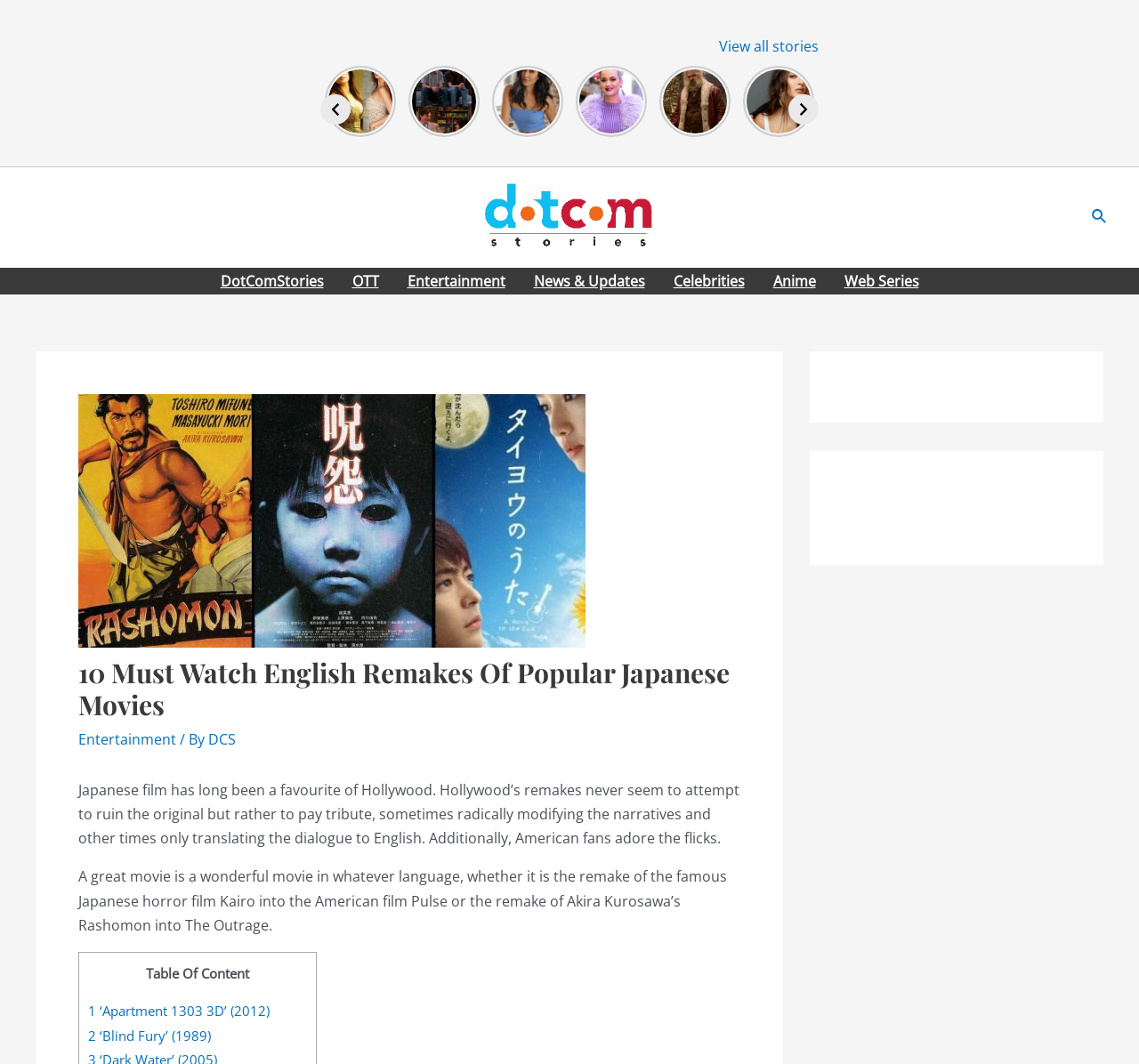Identify the bounding box coordinates of the region I need to click to complete this instruction: "Read about the 10 Must Watch English Remakes Of Popular Japanese Movies".

[0.069, 0.617, 0.65, 0.677]